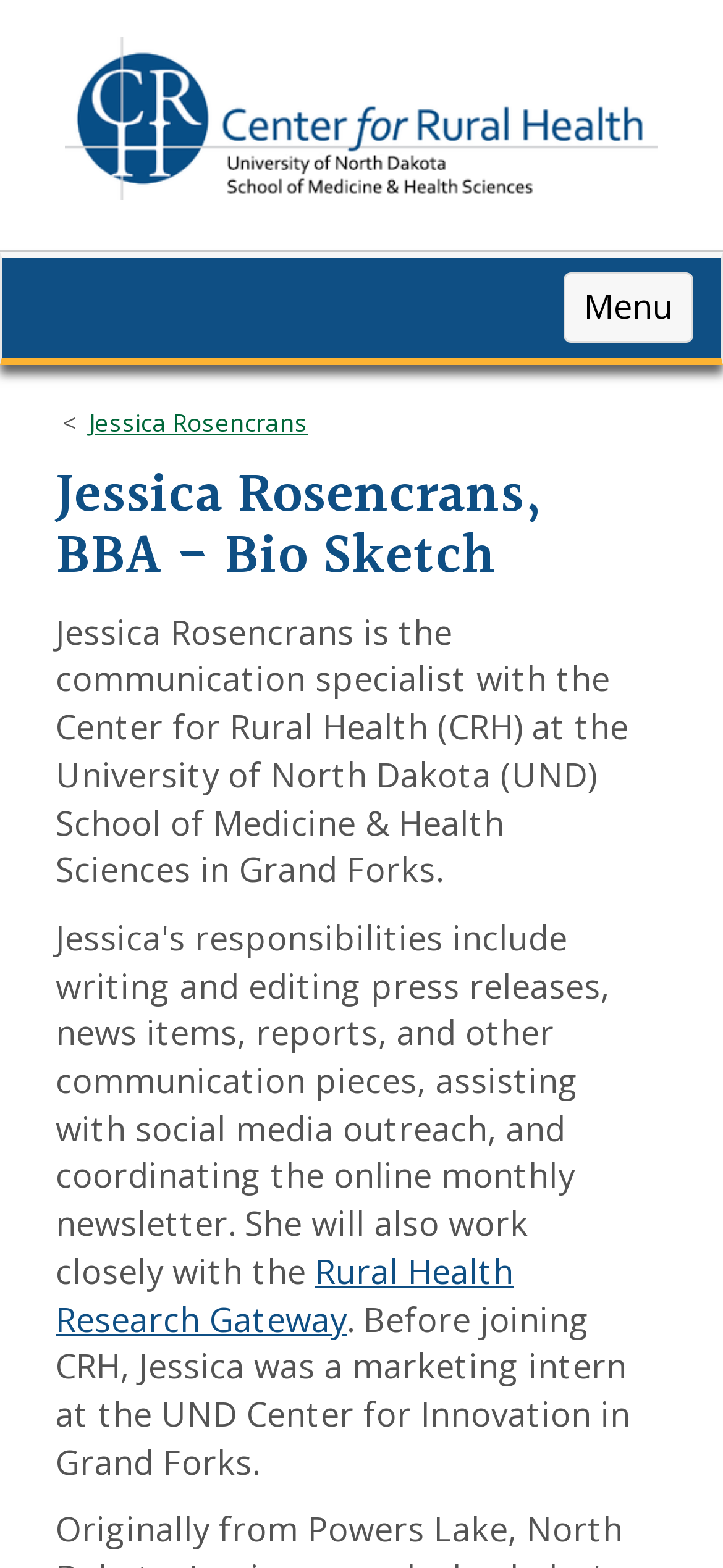What is Jessica Rosencrans' role?
Using the image as a reference, answer with just one word or a short phrase.

Communication Specialist